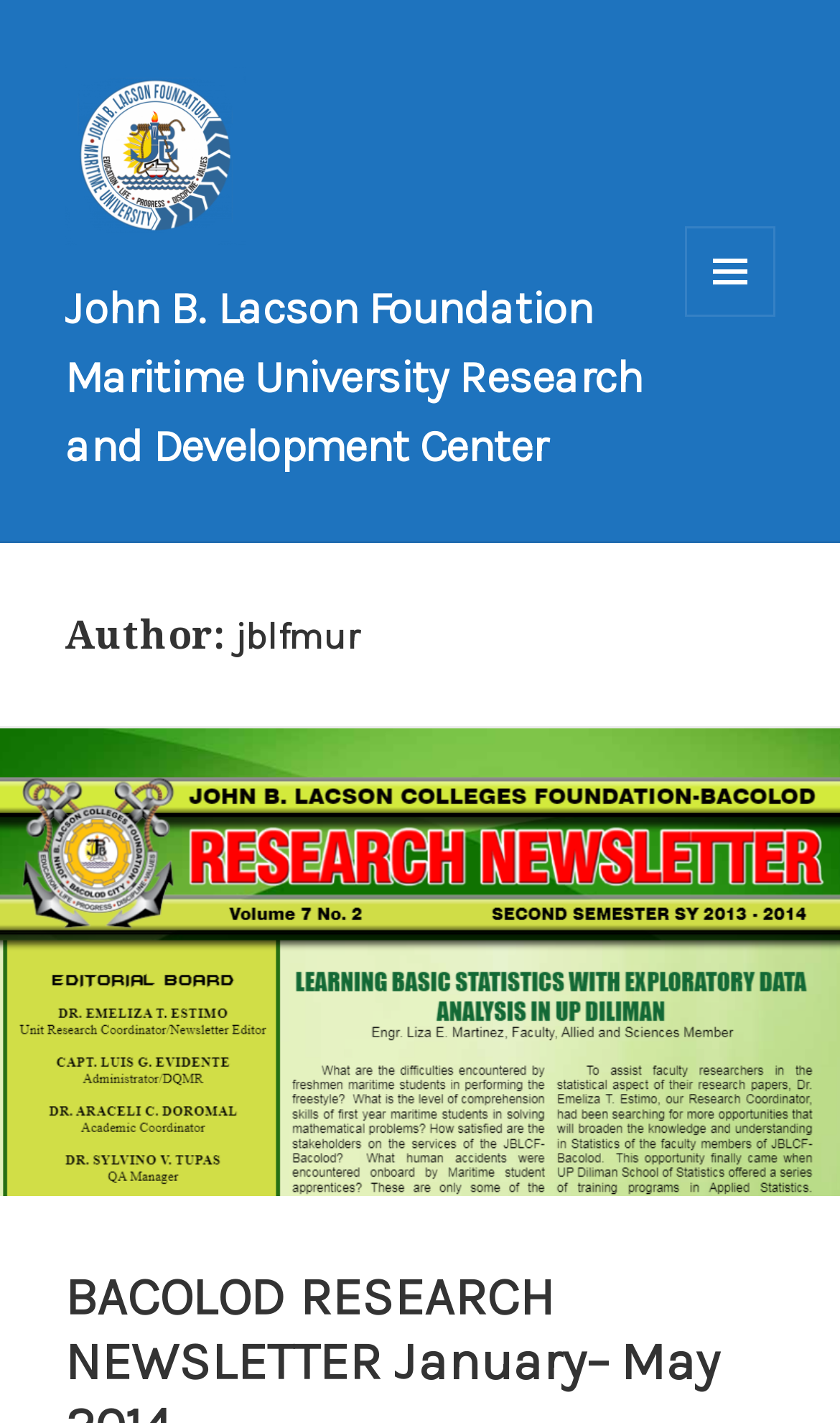What is the name of the author?
Answer the question with just one word or phrase using the image.

jblfmur